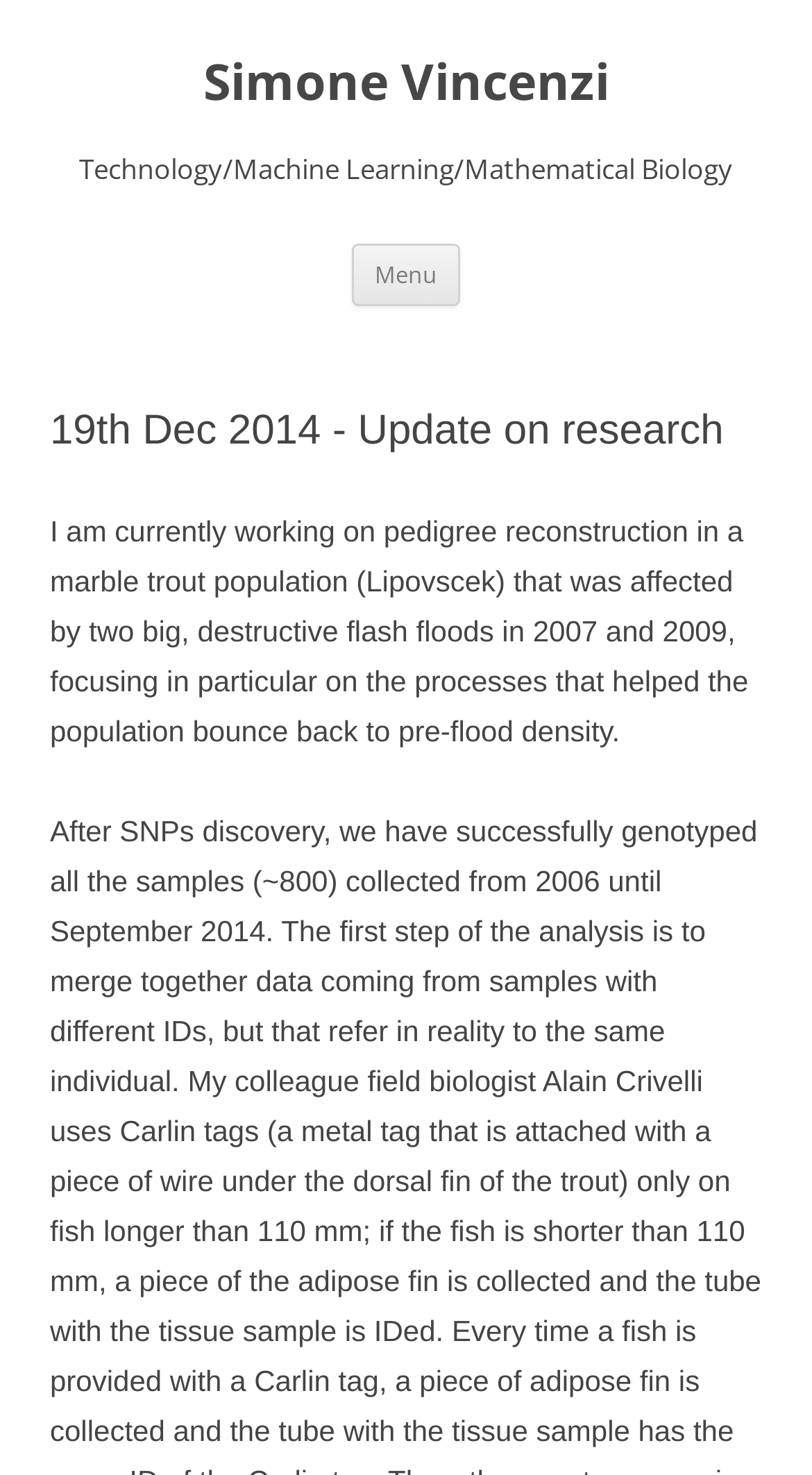What is the researcher's name?
Using the image, provide a detailed and thorough answer to the question.

The researcher's name is obtained from the heading element 'Simone Vincenzi' which is located at the top of the webpage, indicating that it is the title of the webpage or the author's name.